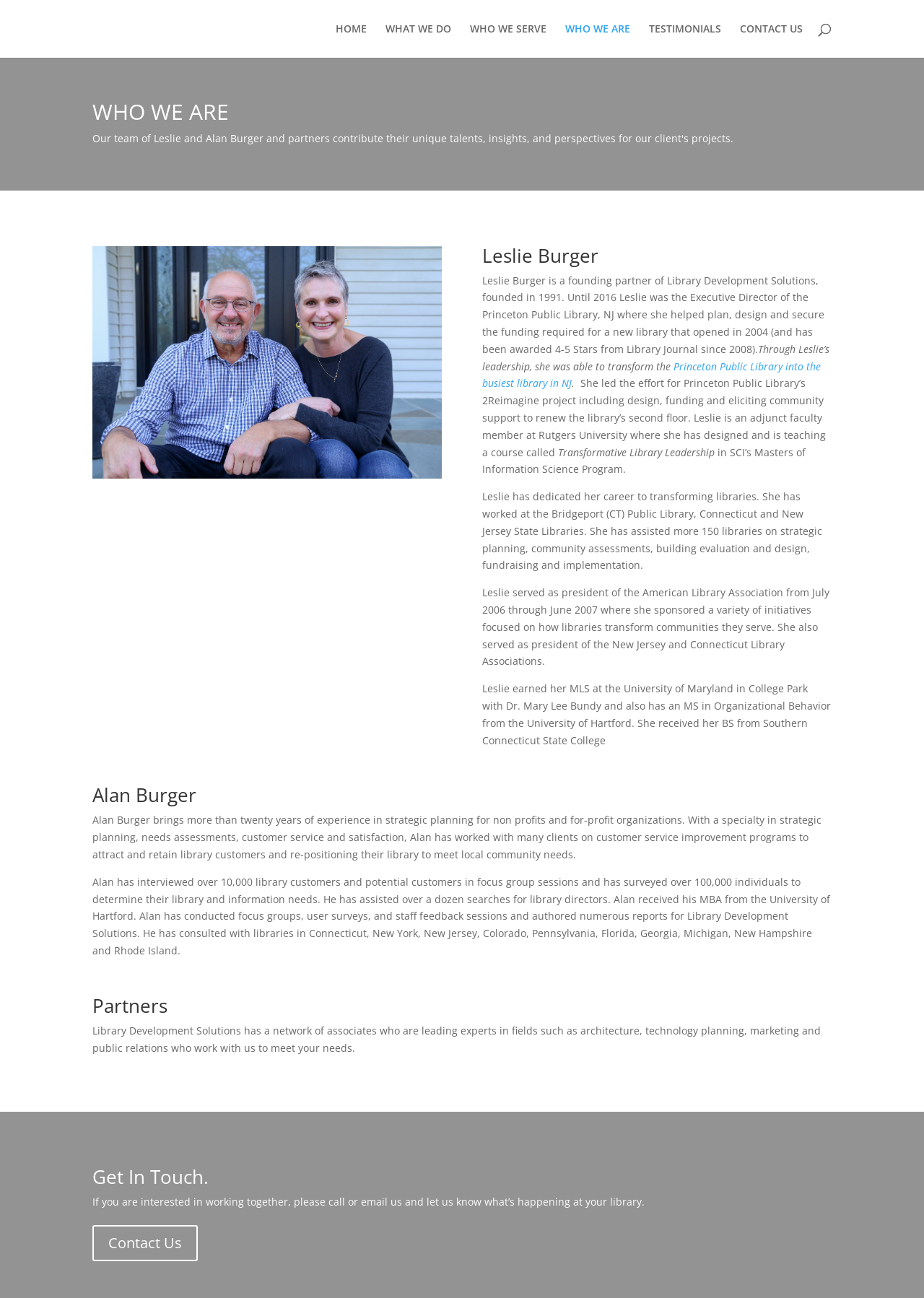Locate the UI element that matches the description TESTIMONIALS in the webpage screenshot. Return the bounding box coordinates in the format (top-left x, top-left y, bottom-right x, bottom-right y), with values ranging from 0 to 1.

[0.702, 0.018, 0.78, 0.044]